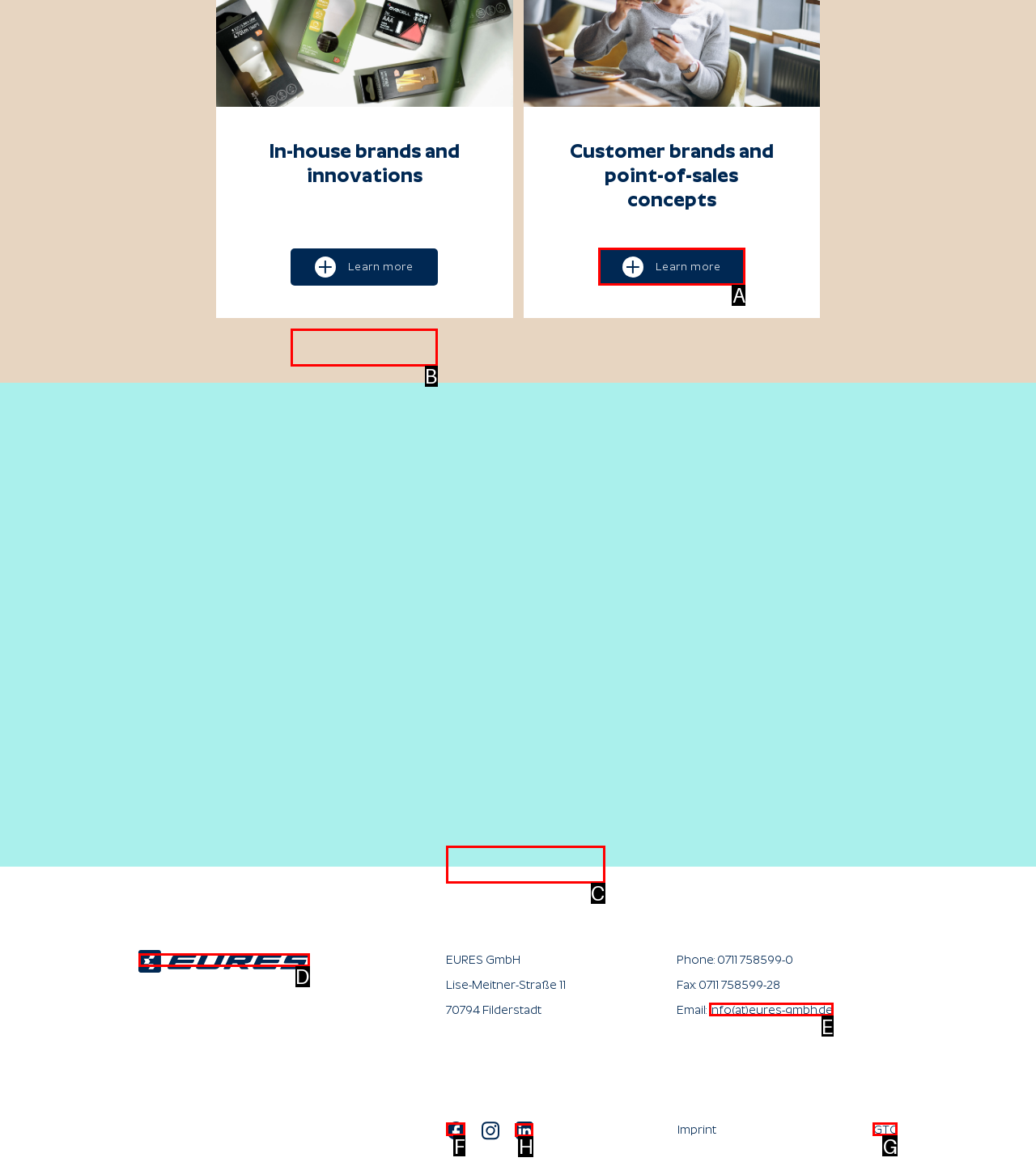To achieve the task: View Poets' Graves, which HTML element do you need to click?
Respond with the letter of the correct option from the given choices.

None